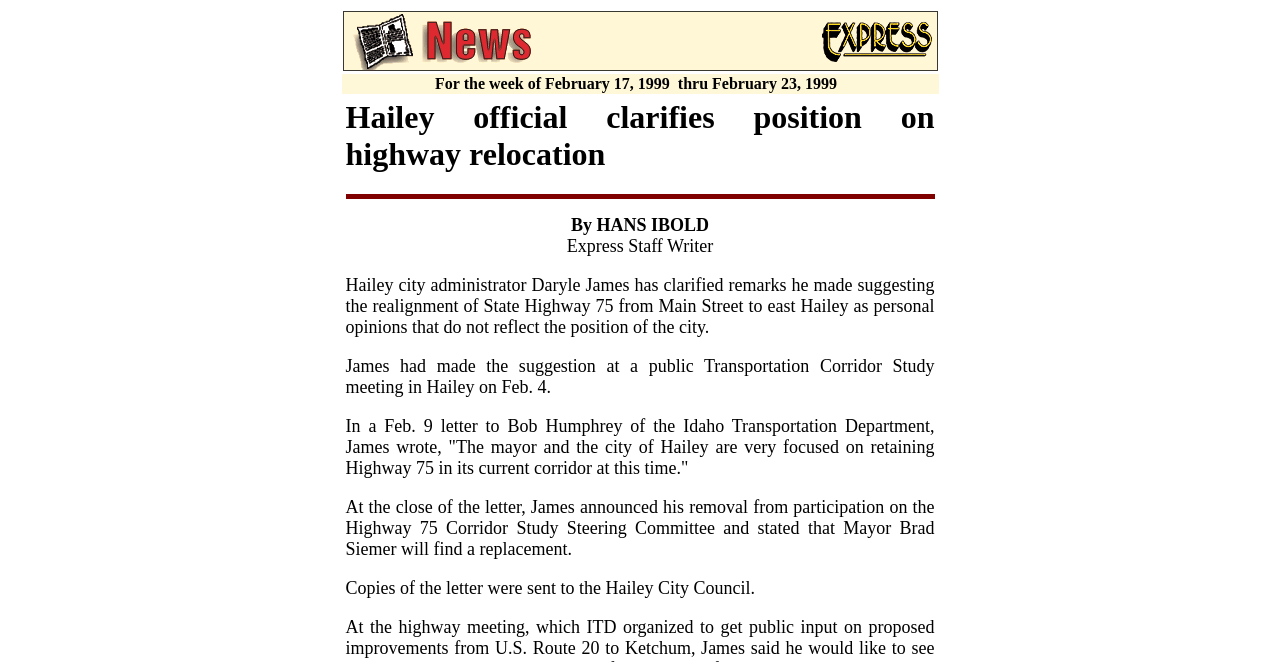Look at the image and give a detailed response to the following question: Who received copies of the letter?

I found the answer by reading the text in the StaticText element, which mentions 'Copies of the letter were sent to the Hailey City Council'.